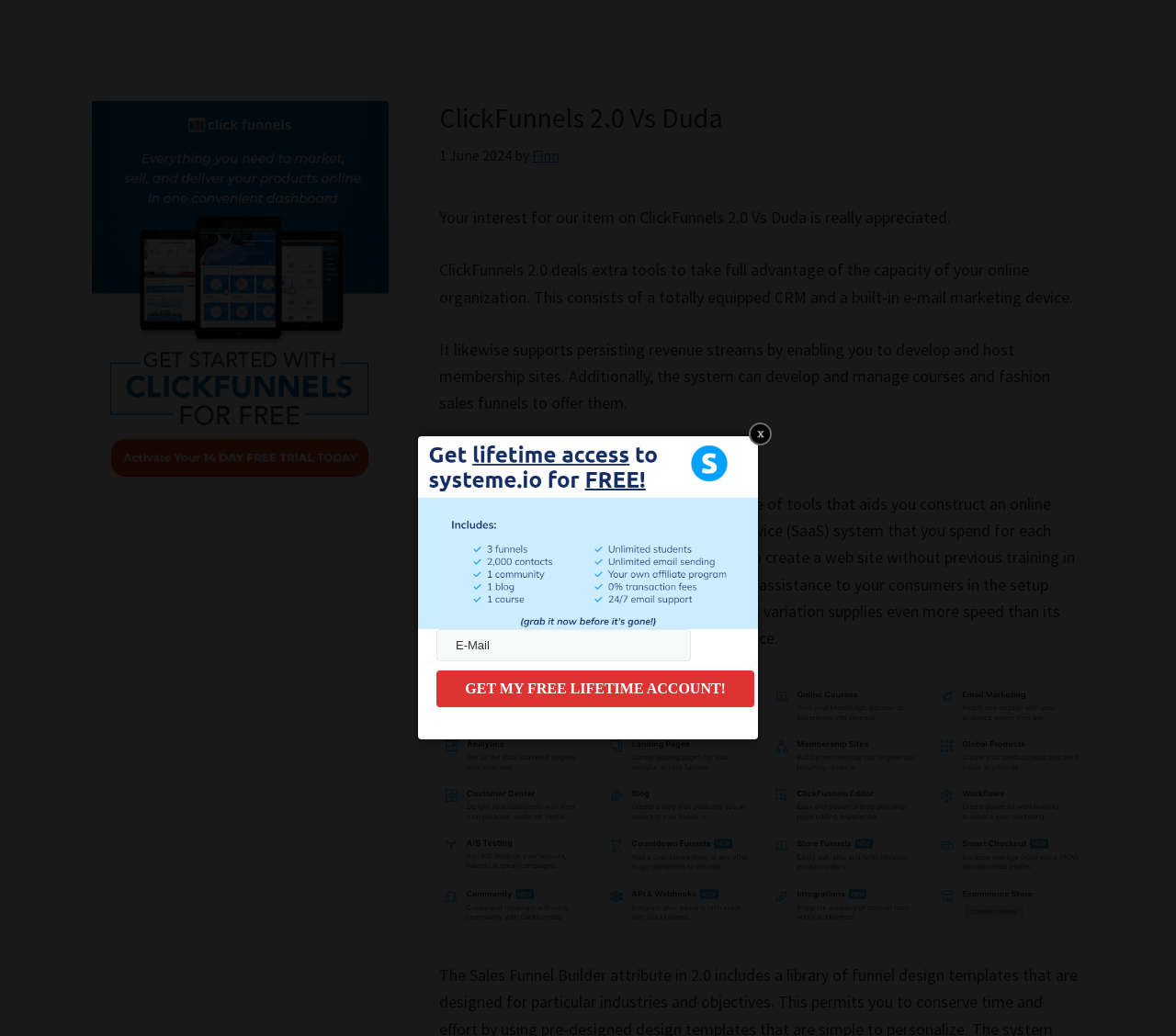Determine the bounding box coordinates for the UI element with the following description: "Finn". The coordinates should be four float numbers between 0 and 1, represented as [left, top, right, bottom].

[0.452, 0.141, 0.476, 0.159]